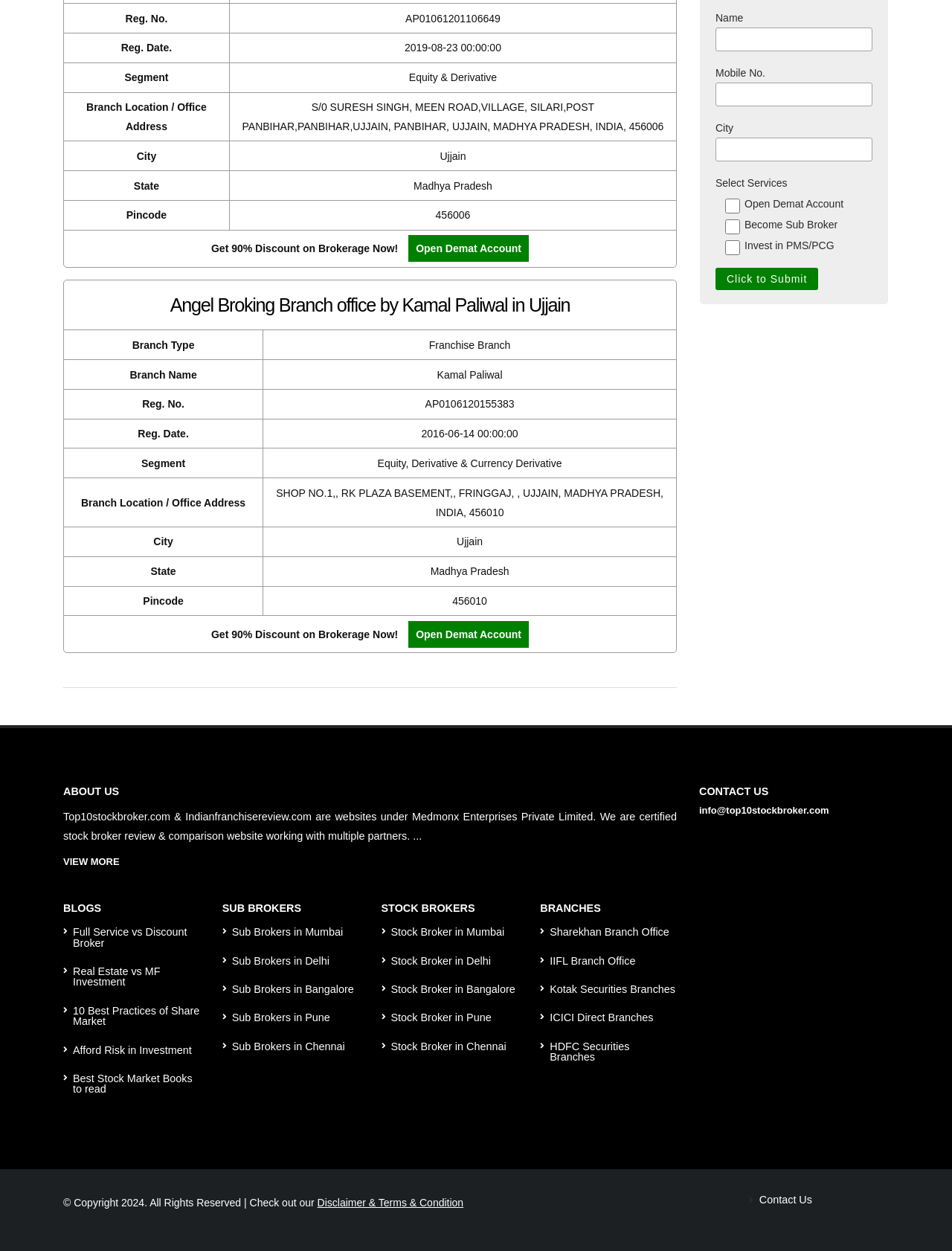Identify the bounding box coordinates necessary to click and complete the given instruction: "Enter mobile number".

[0.752, 0.066, 0.916, 0.085]